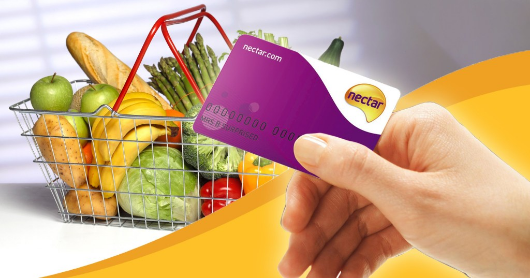Provide a brief response to the question using a single word or phrase: 
What is the purpose of the Nectar card?

To collect points and enhance savings